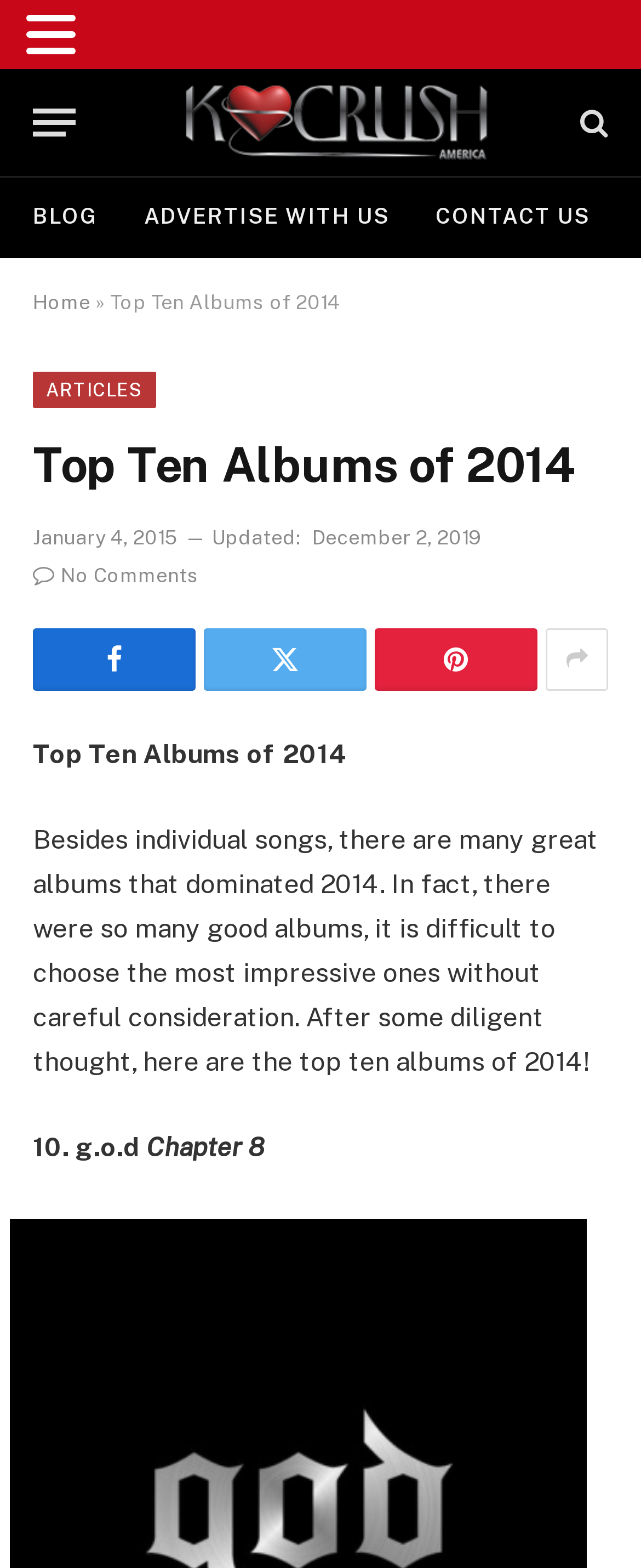Determine the bounding box coordinates of the clickable region to follow the instruction: "Go to 'BLOG'".

[0.015, 0.113, 0.189, 0.165]